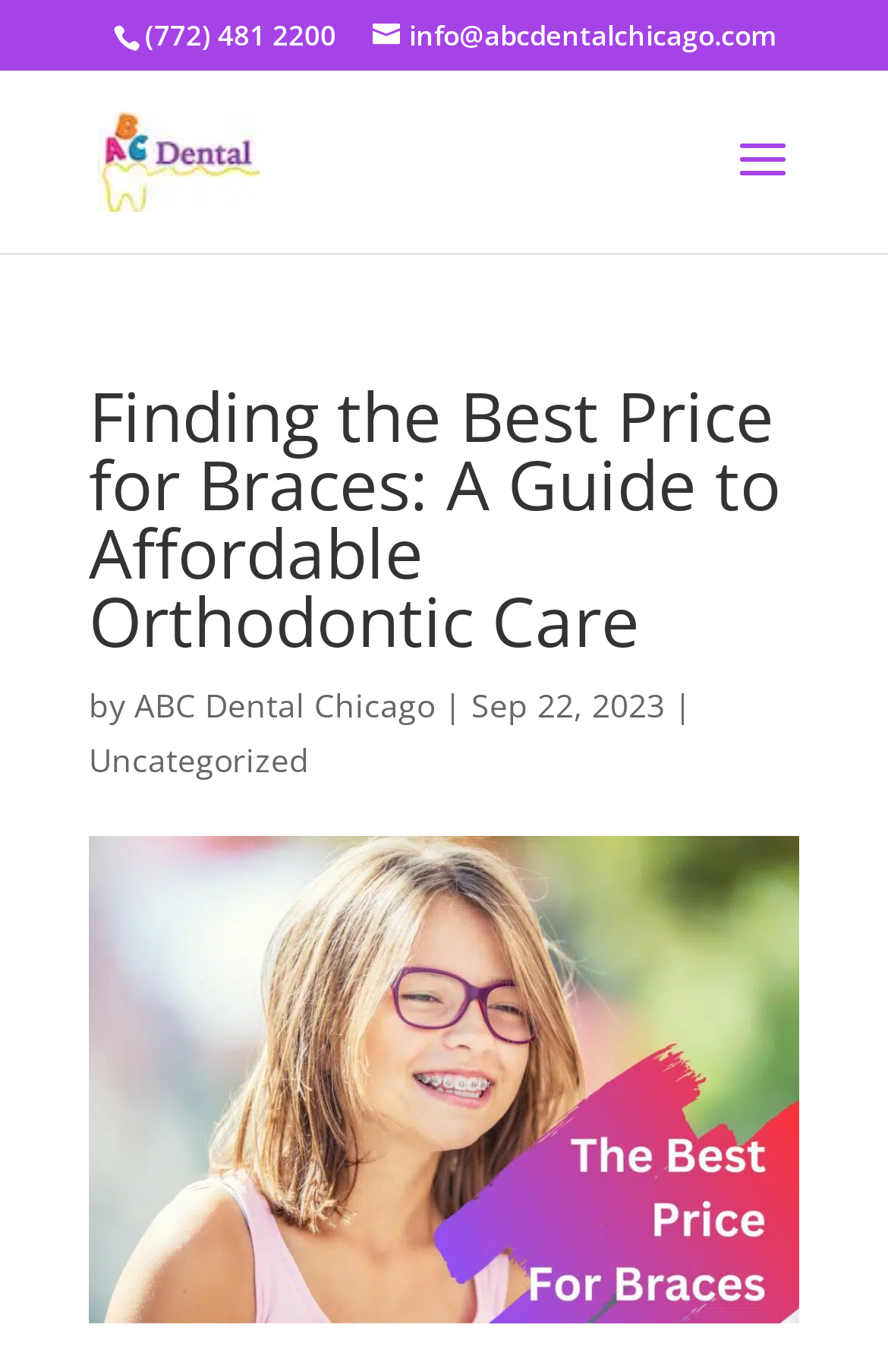Please identify the primary heading on the webpage and return its text.

Finding the Best Price for Braces: A Guide to Affordable Orthodontic Care